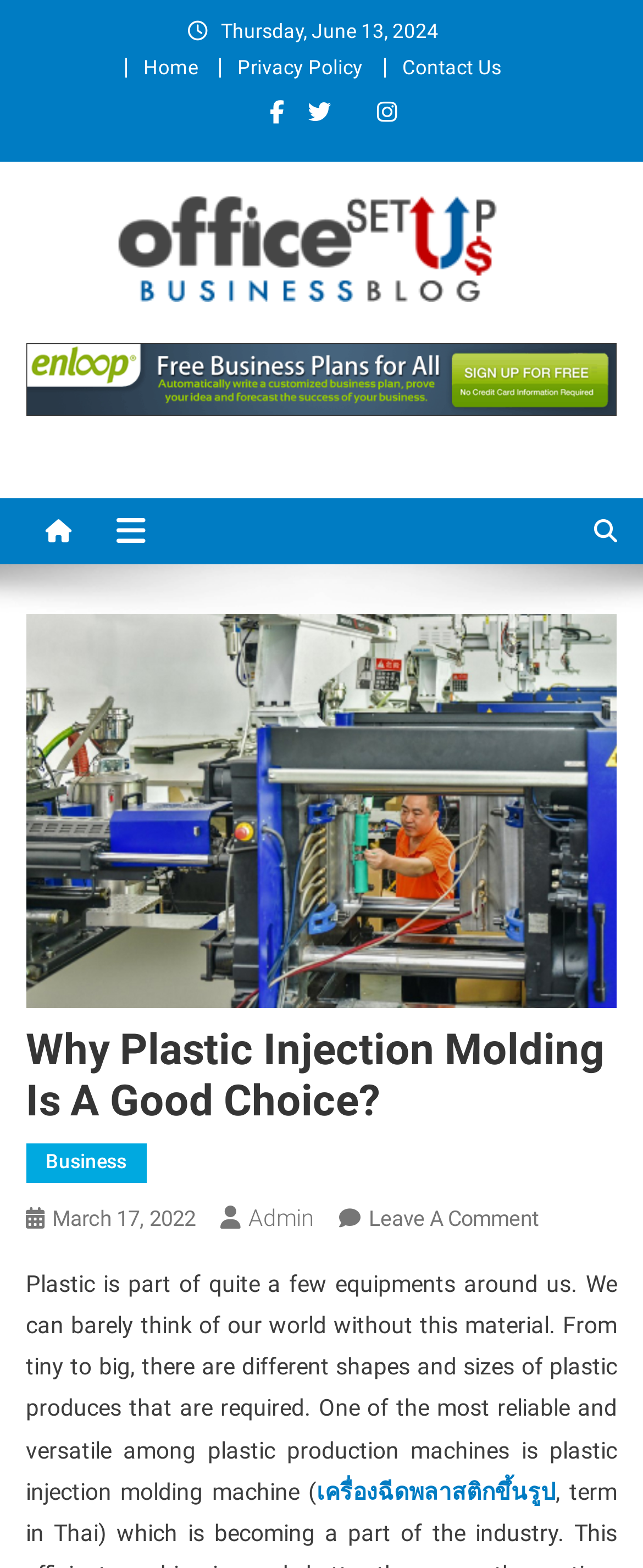Please determine the primary heading and provide its text.

Why Plastic Injection Molding Is A Good Choice?